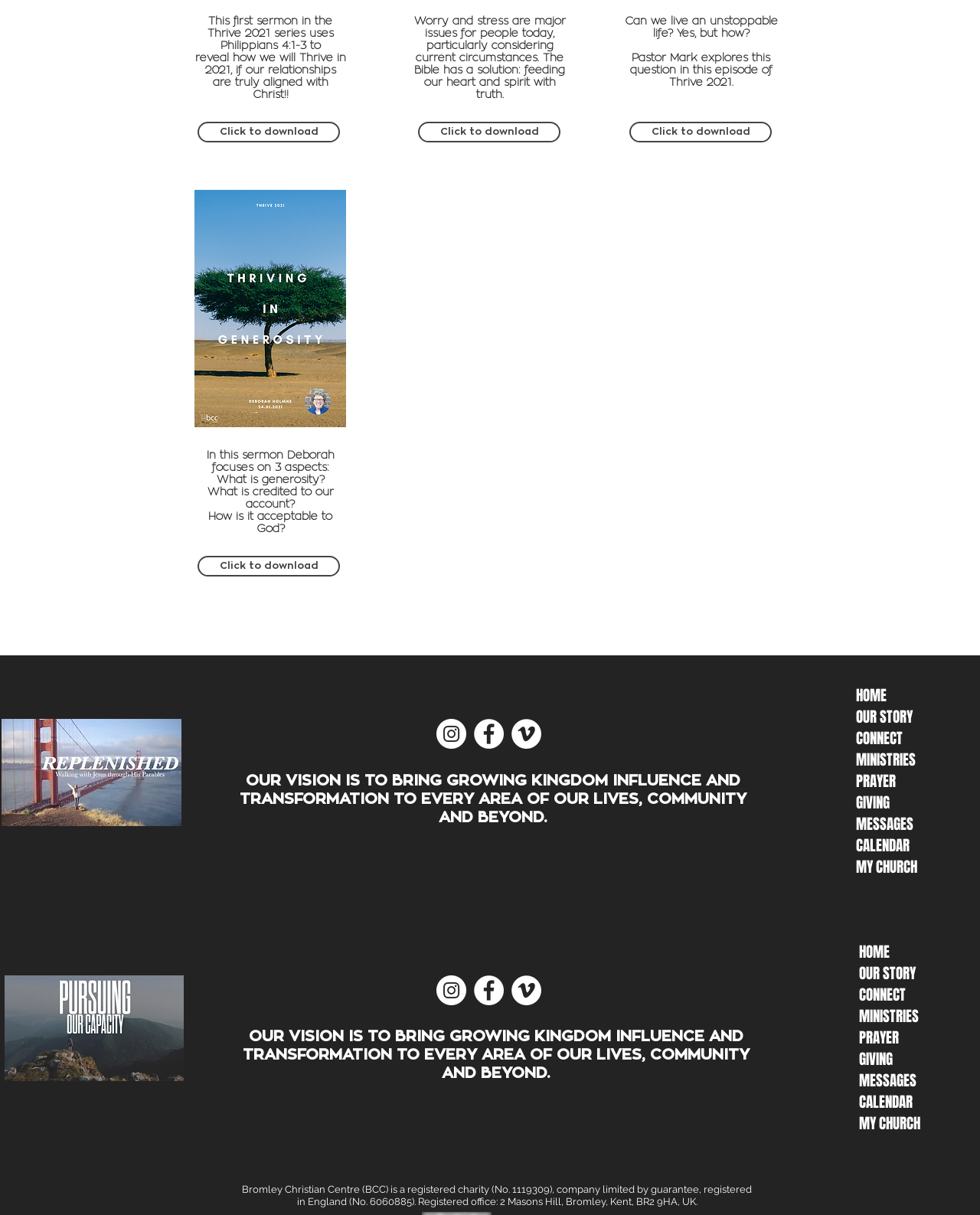Extract the bounding box coordinates of the UI element described: "Click to download". Provide the coordinates in the format [left, top, right, bottom] with values ranging from 0 to 1.

[0.642, 0.1, 0.788, 0.117]